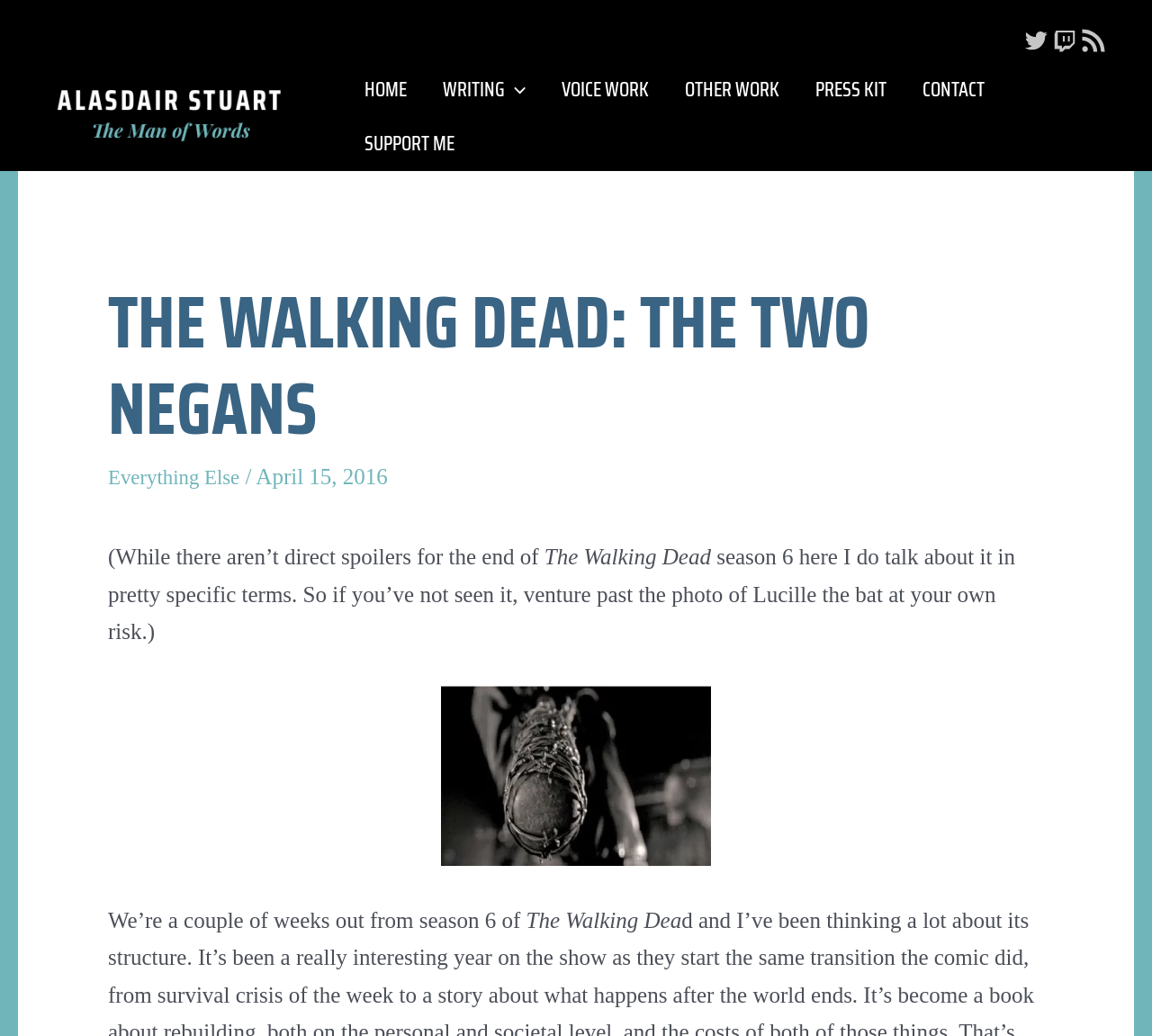Identify the main heading from the webpage and provide its text content.

THE WALKING DEAD: THE TWO NEGANS